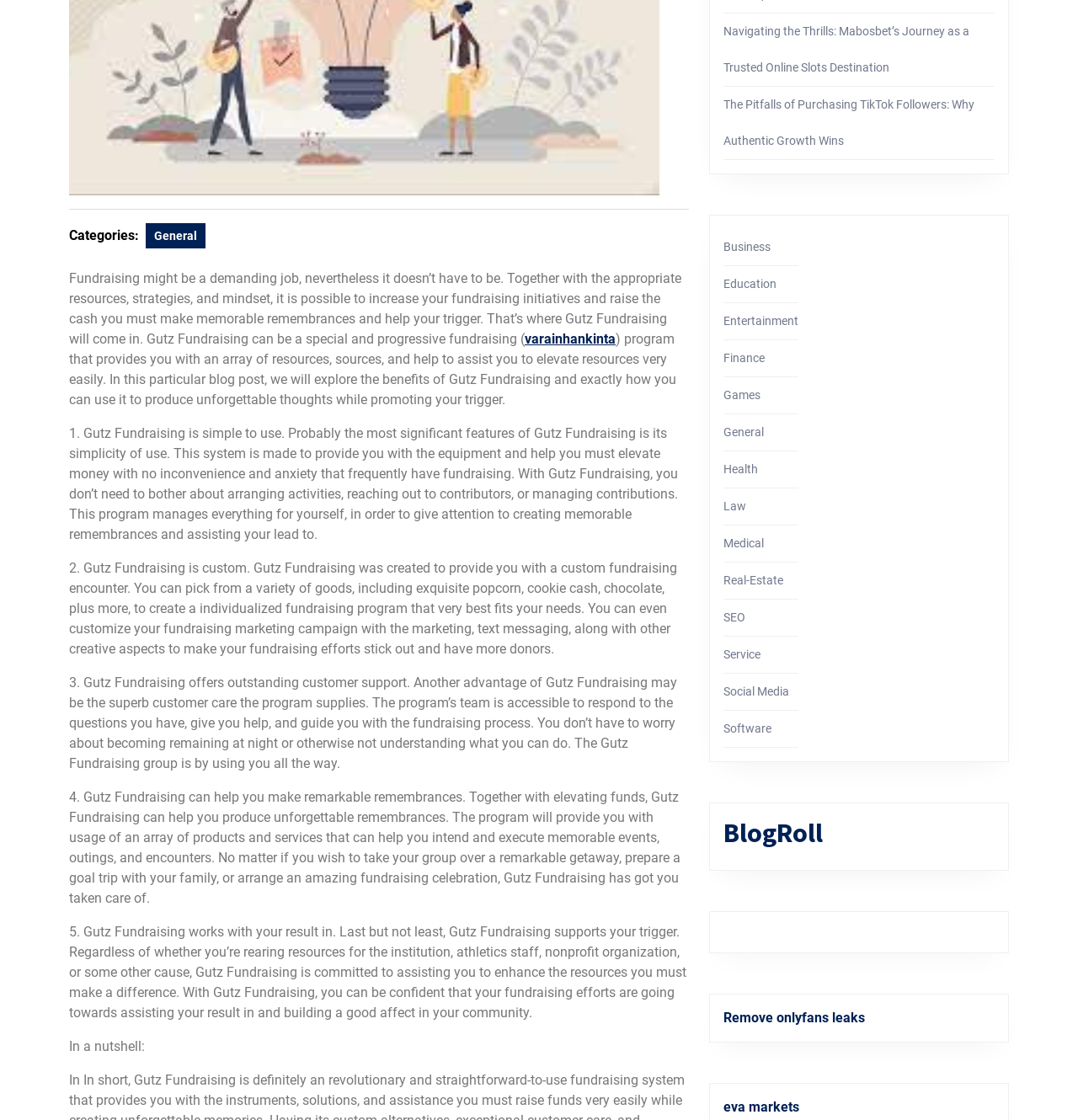Given the webpage screenshot and the description, determine the bounding box coordinates (top-left x, top-left y, bottom-right x, bottom-right y) that define the location of the UI element matching this description: Software

[0.671, 0.645, 0.716, 0.657]